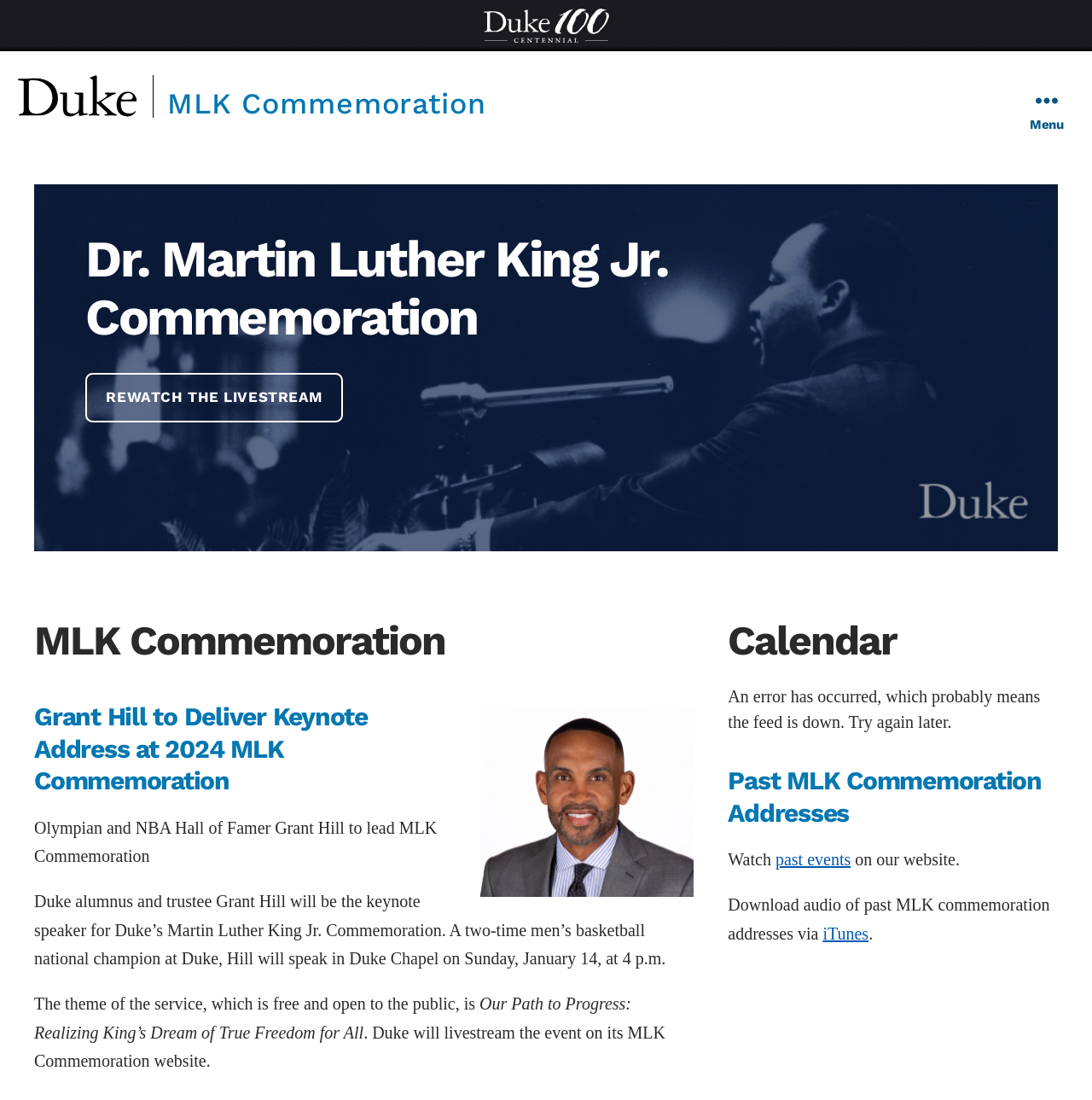Utilize the details in the image to give a detailed response to the question: Who is the keynote speaker for Duke’s Martin Luther King Jr. Commemoration?

I found this information by reading the text on the webpage, specifically the sentence 'Duke alumnus and trustee Grant Hill will be the keynote speaker for Duke’s Martin Luther King Jr. Commemoration.'